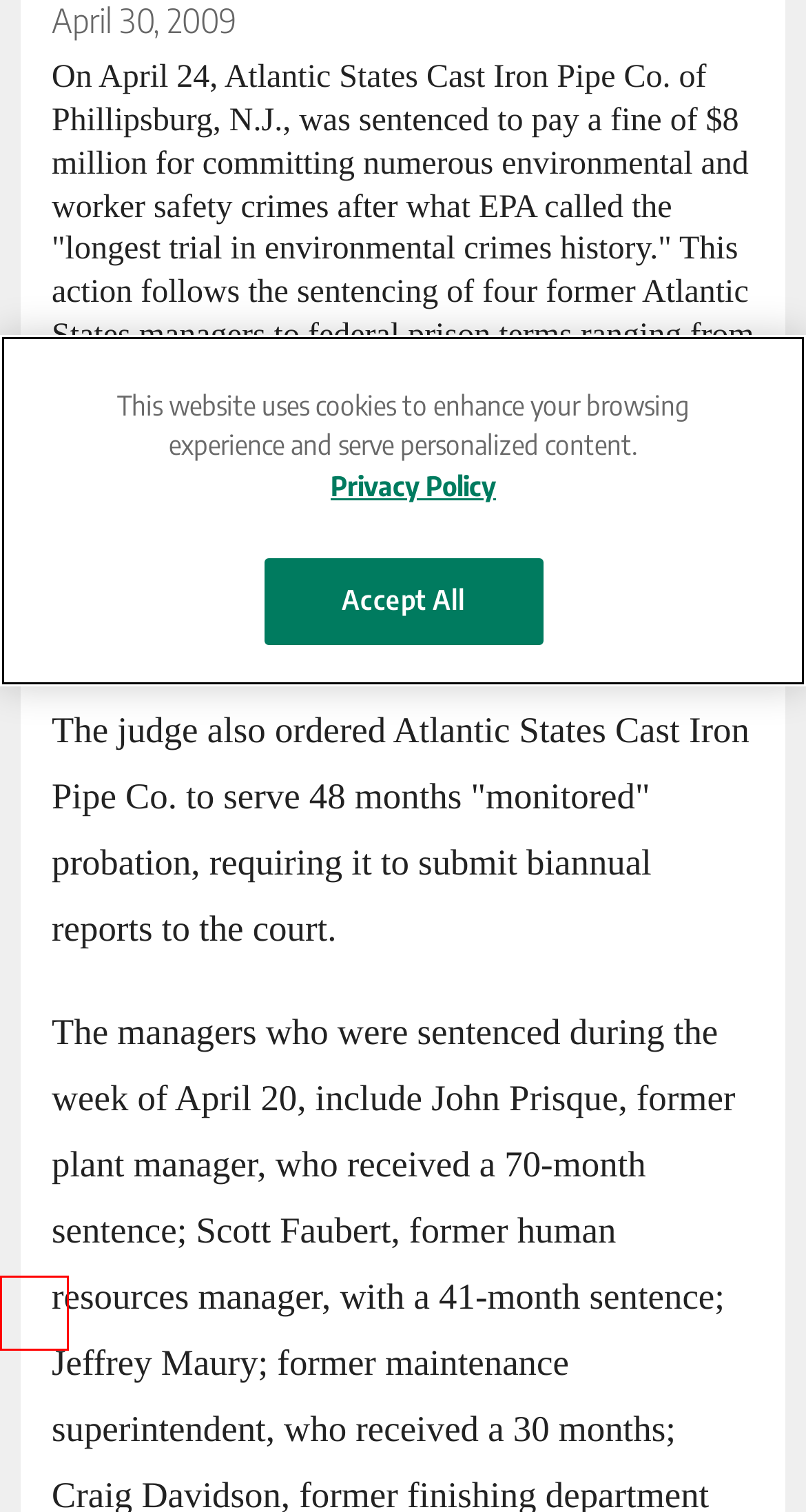You have a screenshot of a webpage with a red bounding box around an element. Identify the webpage description that best fits the new page that appears after clicking the selected element in the red bounding box. Here are the candidates:
A. News | EHS Today
B. Endeavor Business Media Legal Center
C. The Psychology of Safety | EHS Today
D. Press Release | EHS Today
E. EHS Today - Customer Marketing: Manufacturing
F. EHS Today's Safety Leadership Conference 2024 | August 26-28, 2024
G. EHS Education
H. Workplace Safety Academy – Products & Solutions for Safety Professionals

E